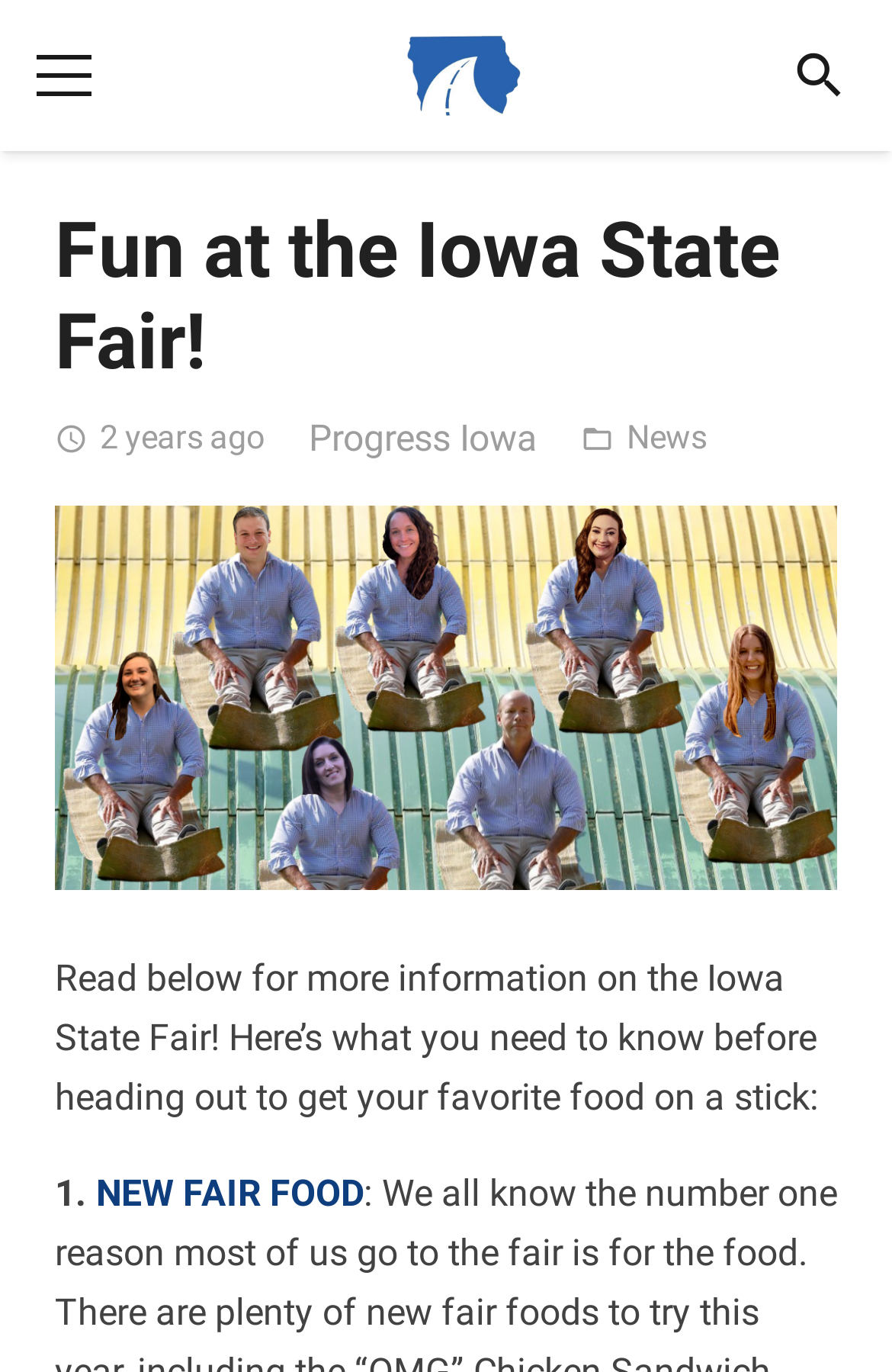Find the bounding box coordinates for the UI element that matches this description: "Progress Iowa".

[0.346, 0.298, 0.602, 0.341]